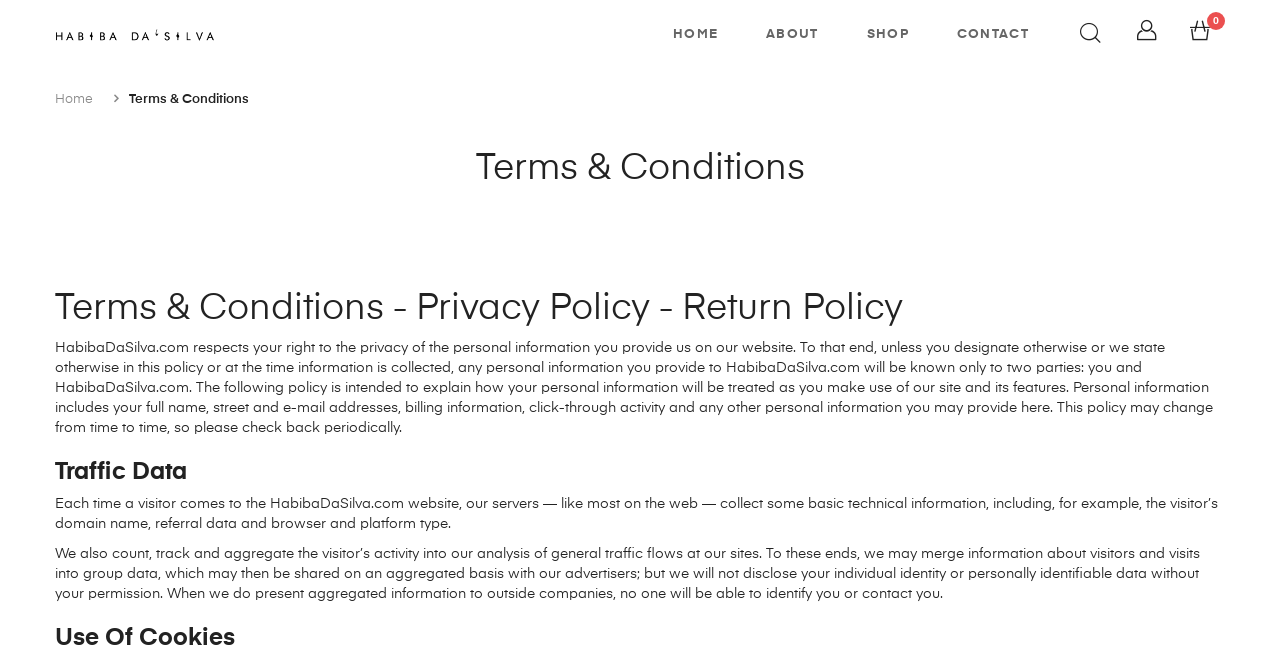Identify the bounding box of the HTML element described here: "title="Habiba Da Silva"". Provide the coordinates as four float numbers between 0 and 1: [left, top, right, bottom].

[0.043, 0.042, 0.168, 0.063]